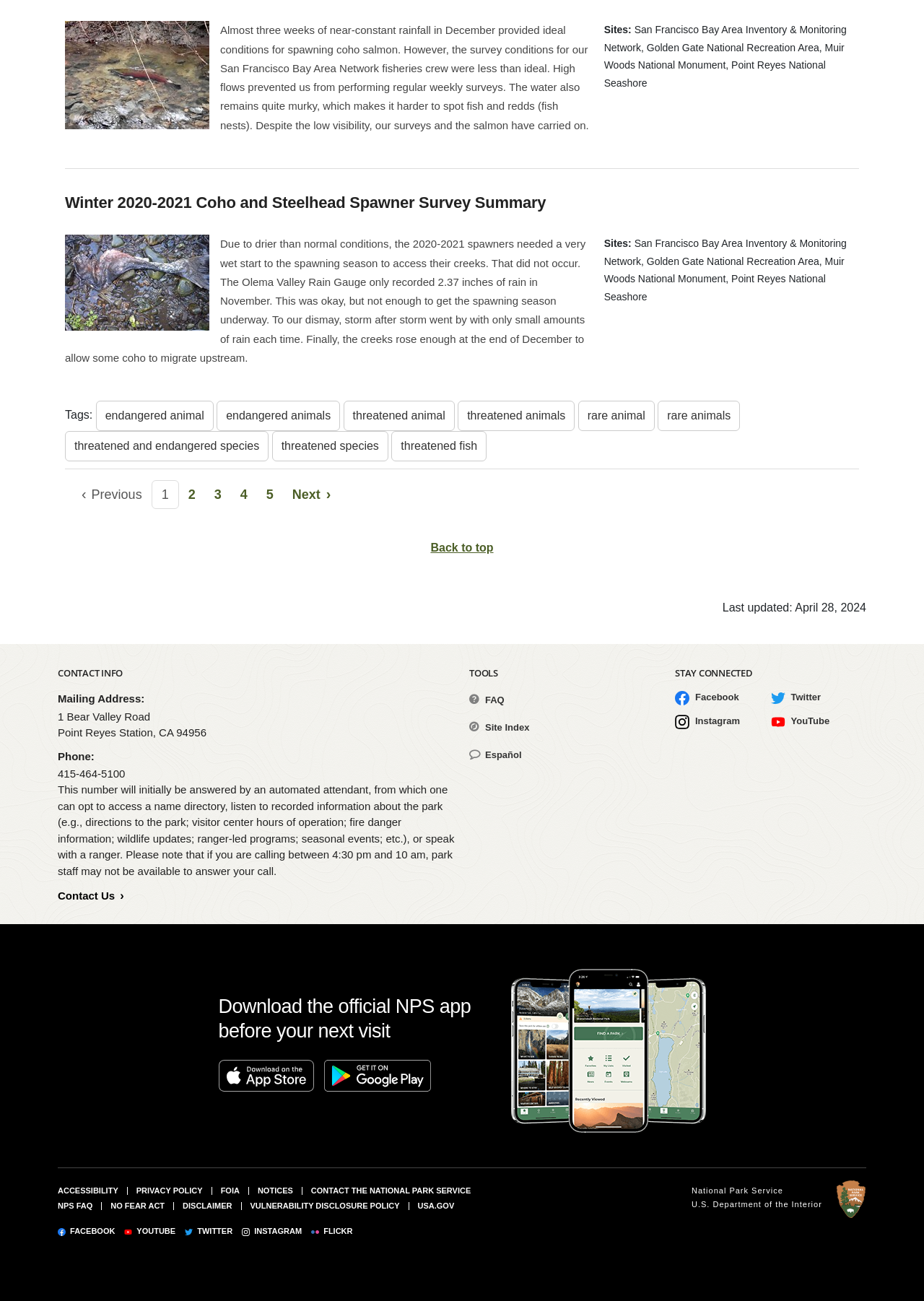Extract the bounding box coordinates for the described element: "alt="Download on the App Store"". The coordinates should be represented as four float numbers between 0 and 1: [left, top, right, bottom].

[0.236, 0.811, 0.339, 0.841]